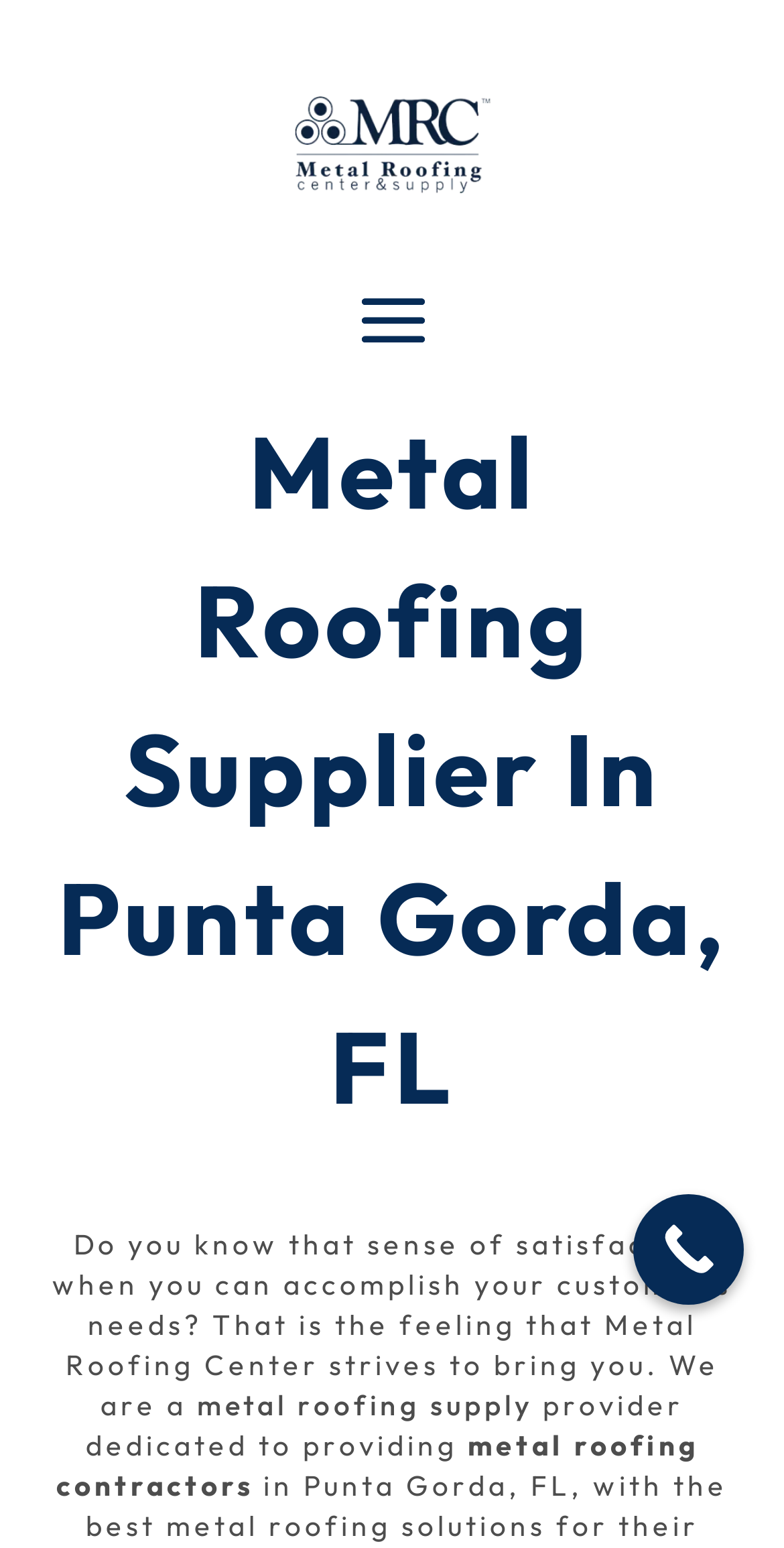Is the company a dedicated provider?
Provide an in-depth and detailed explanation in response to the question.

The StaticText element mentions 'provider dedicated to providing metal roofing contractors', which suggests that the company is a dedicated provider of metal roofing services.